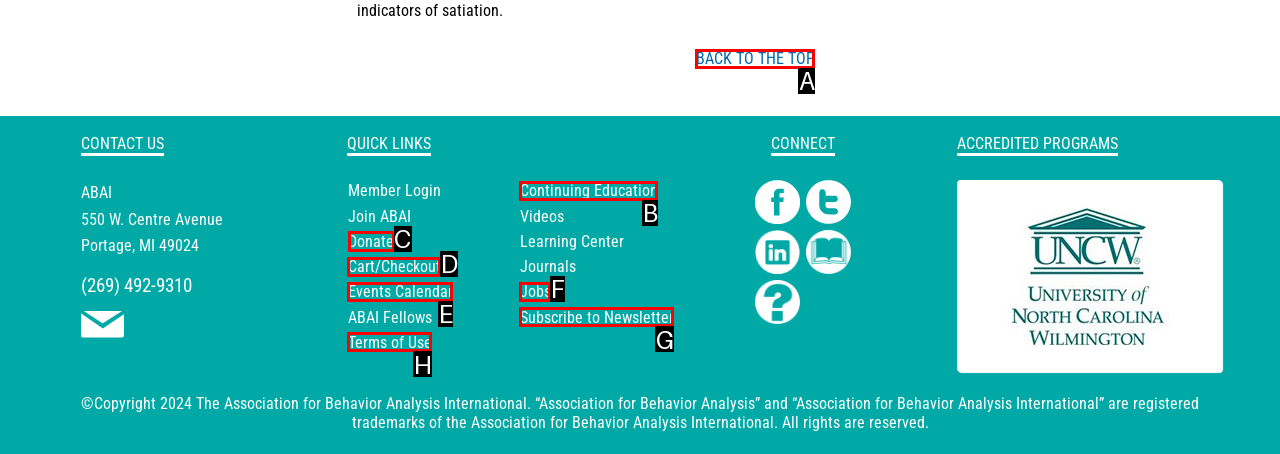Select the correct option from the given choices to perform this task: Donate to ABAI. Provide the letter of that option.

C